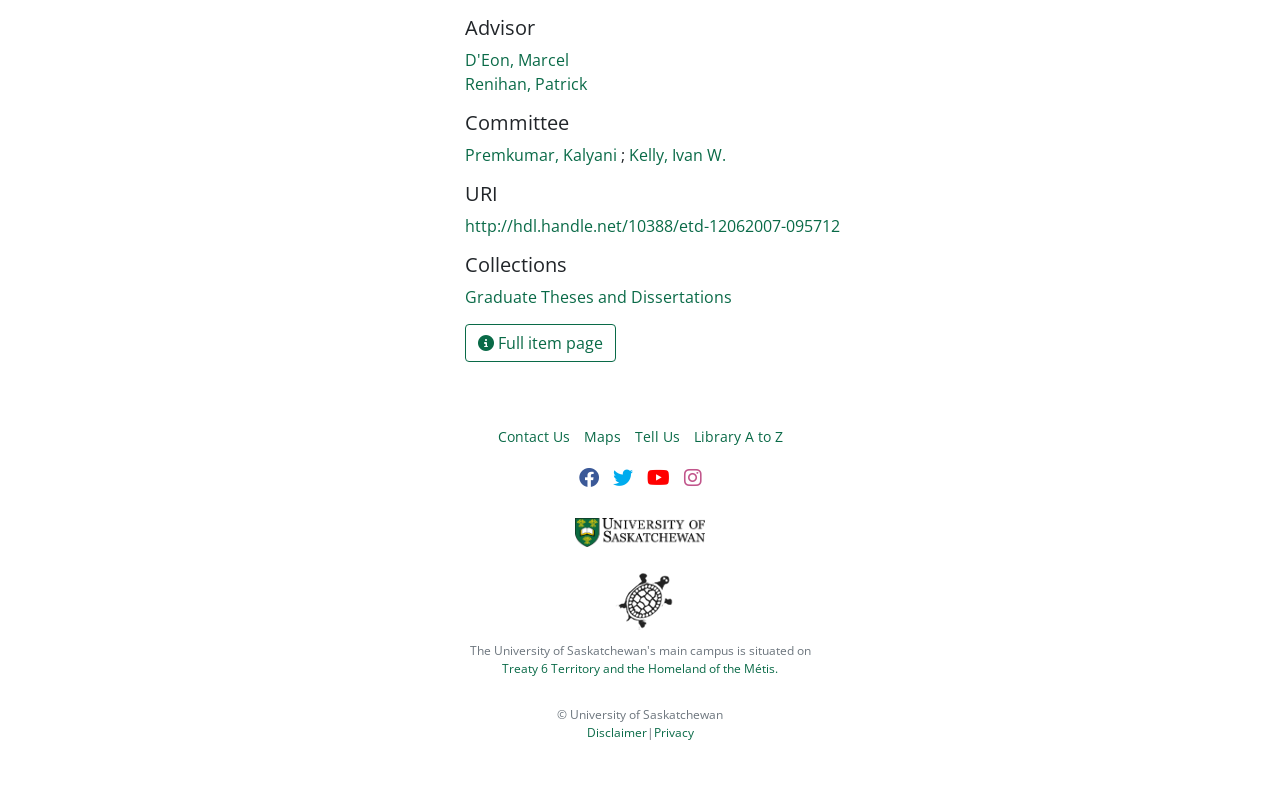Using the element description Disclaimer, predict the bounding box coordinates for the UI element. Provide the coordinates in (top-left x, top-left y, bottom-right x, bottom-right y) format with values ranging from 0 to 1.

[0.458, 0.916, 0.505, 0.938]